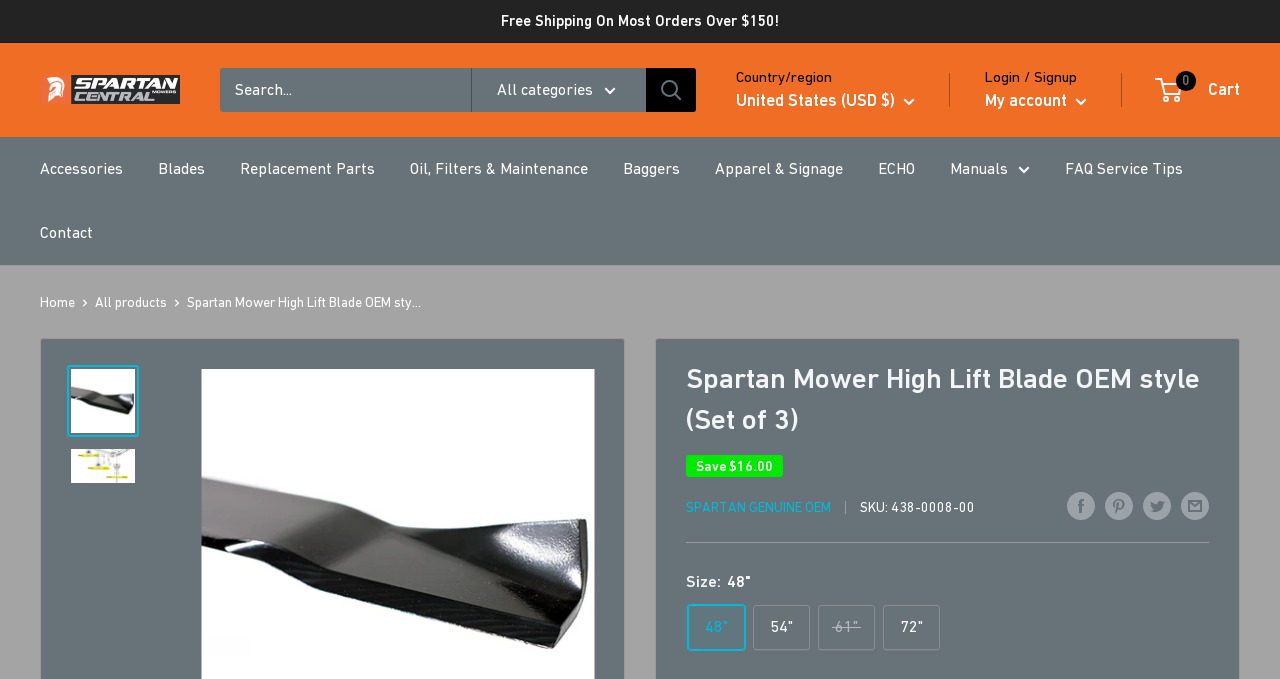Kindly provide the bounding box coordinates of the section you need to click on to fulfill the given instruction: "Select a different size".

[0.538, 0.891, 0.582, 0.957]